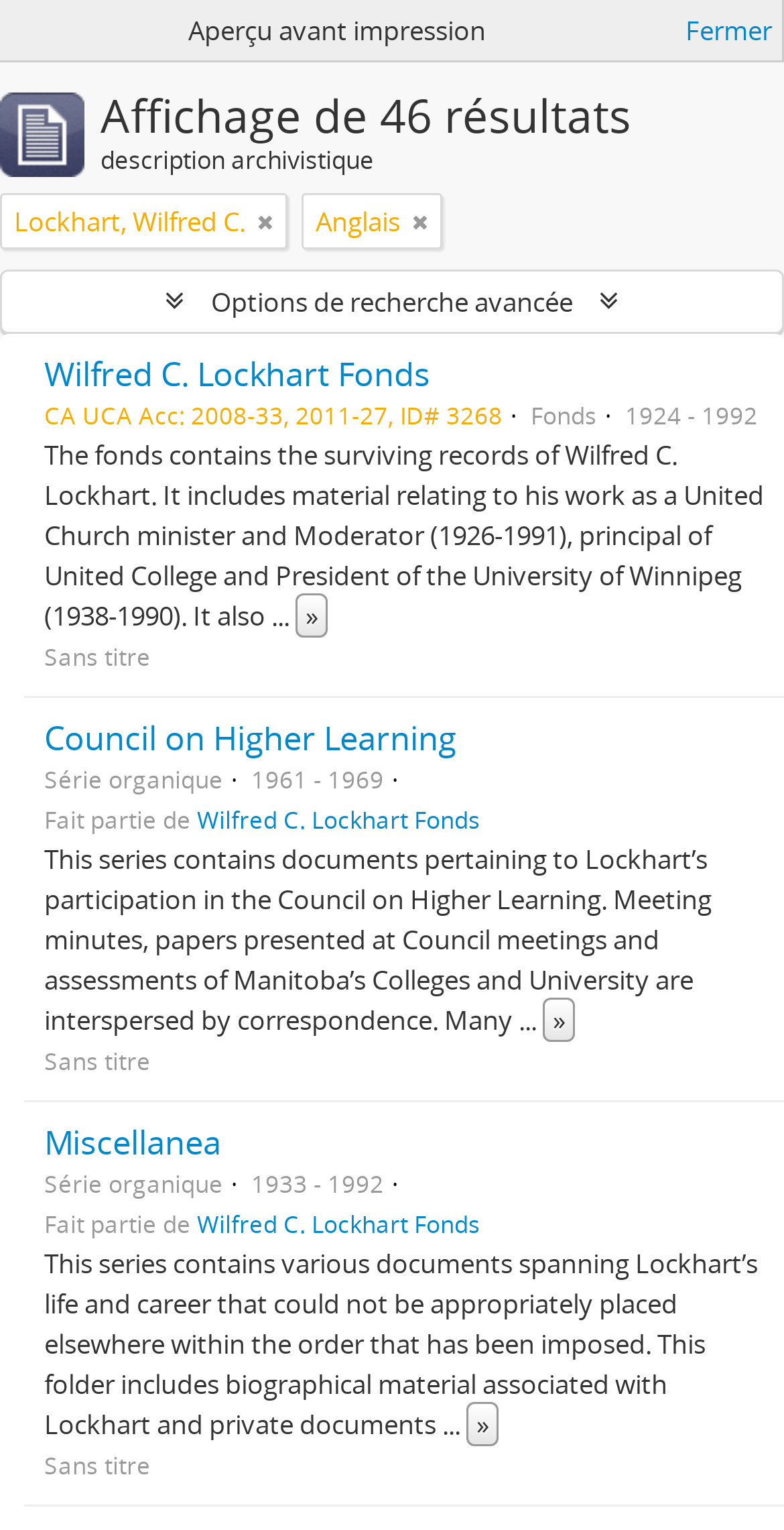Find the bounding box of the UI element described as: "»". The bounding box coordinates should be given as four float values between 0 and 1, i.e., [left, top, right, bottom].

[0.692, 0.652, 0.733, 0.681]